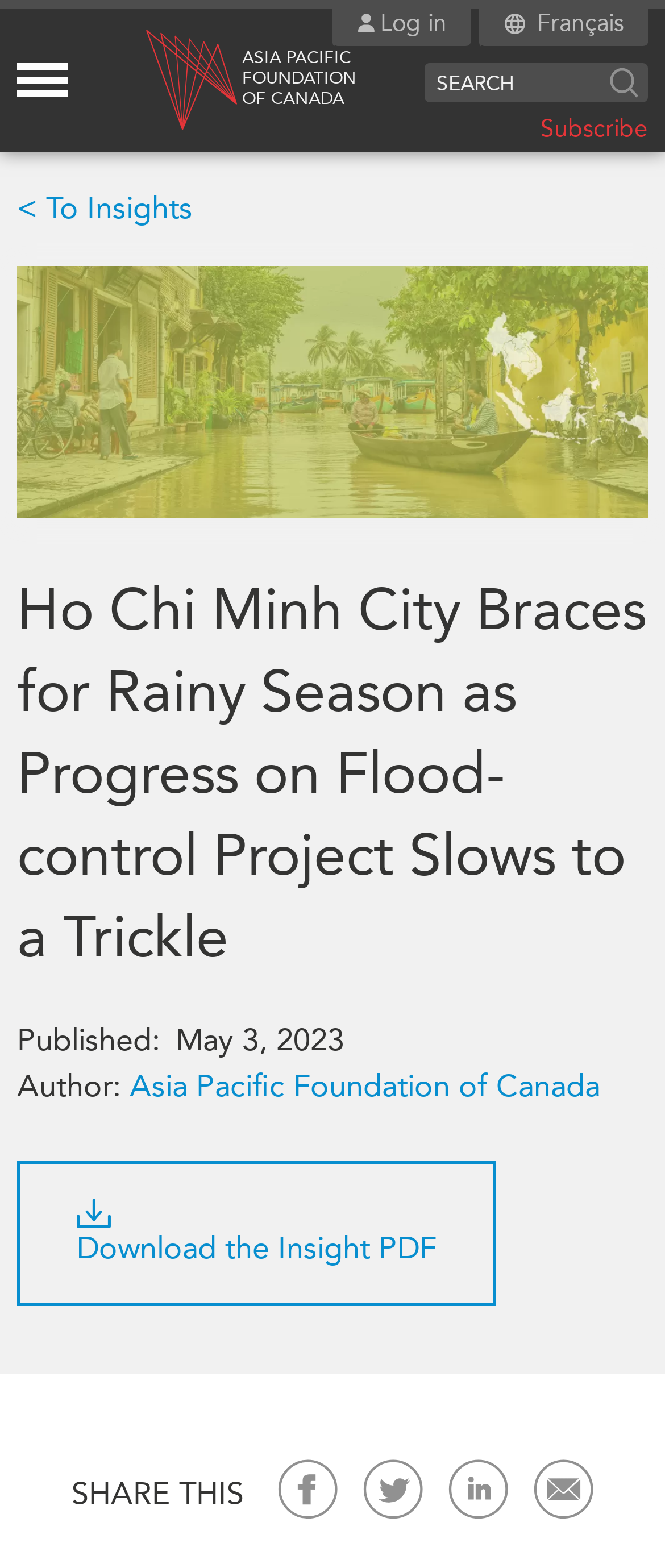Please determine the bounding box coordinates for the UI element described as: "Strategic Asia".

[0.077, 0.806, 0.3, 0.828]